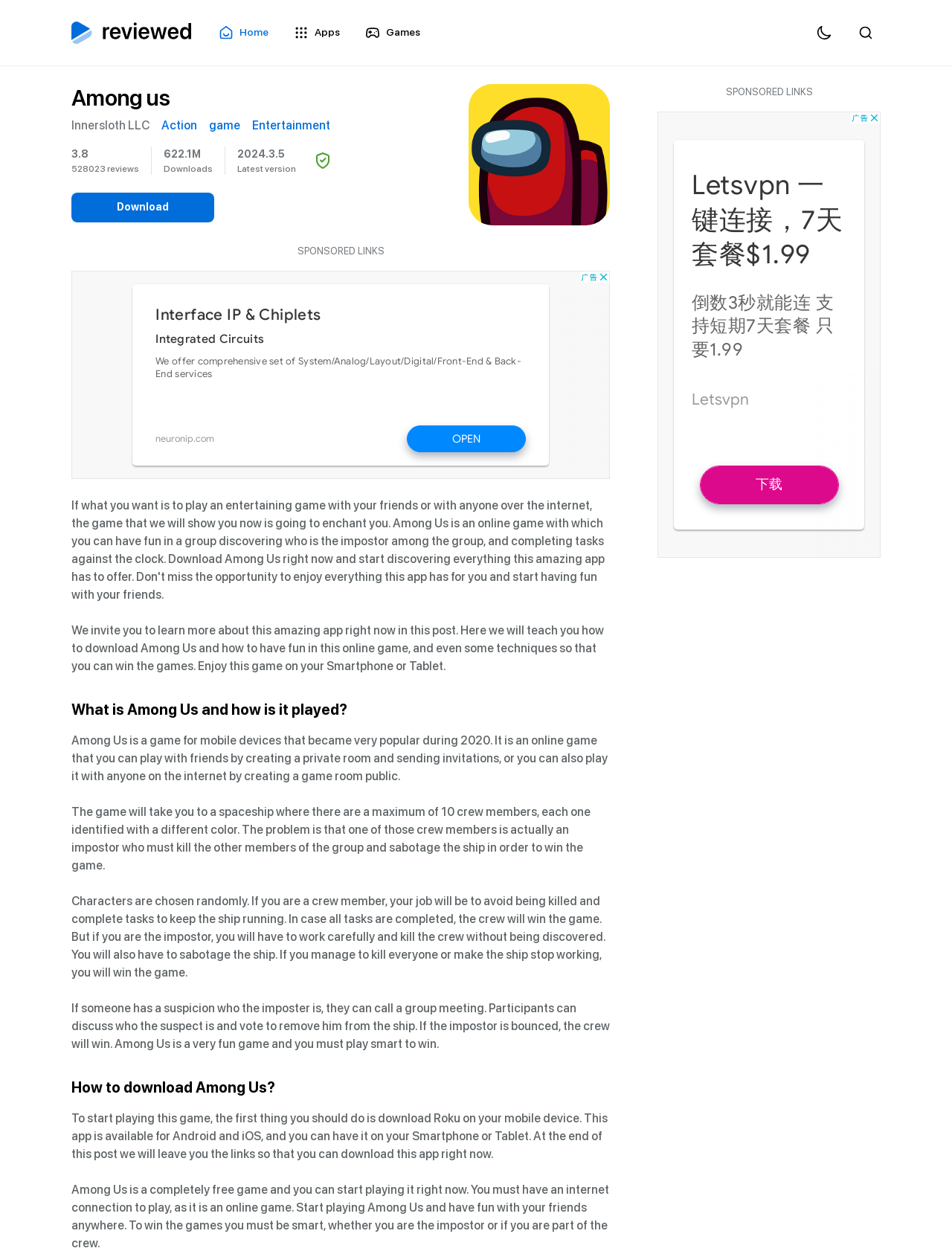What is the objective of the crew members in the game Among Us?
Refer to the image and provide a one-word or short phrase answer.

Avoid being killed and complete tasks